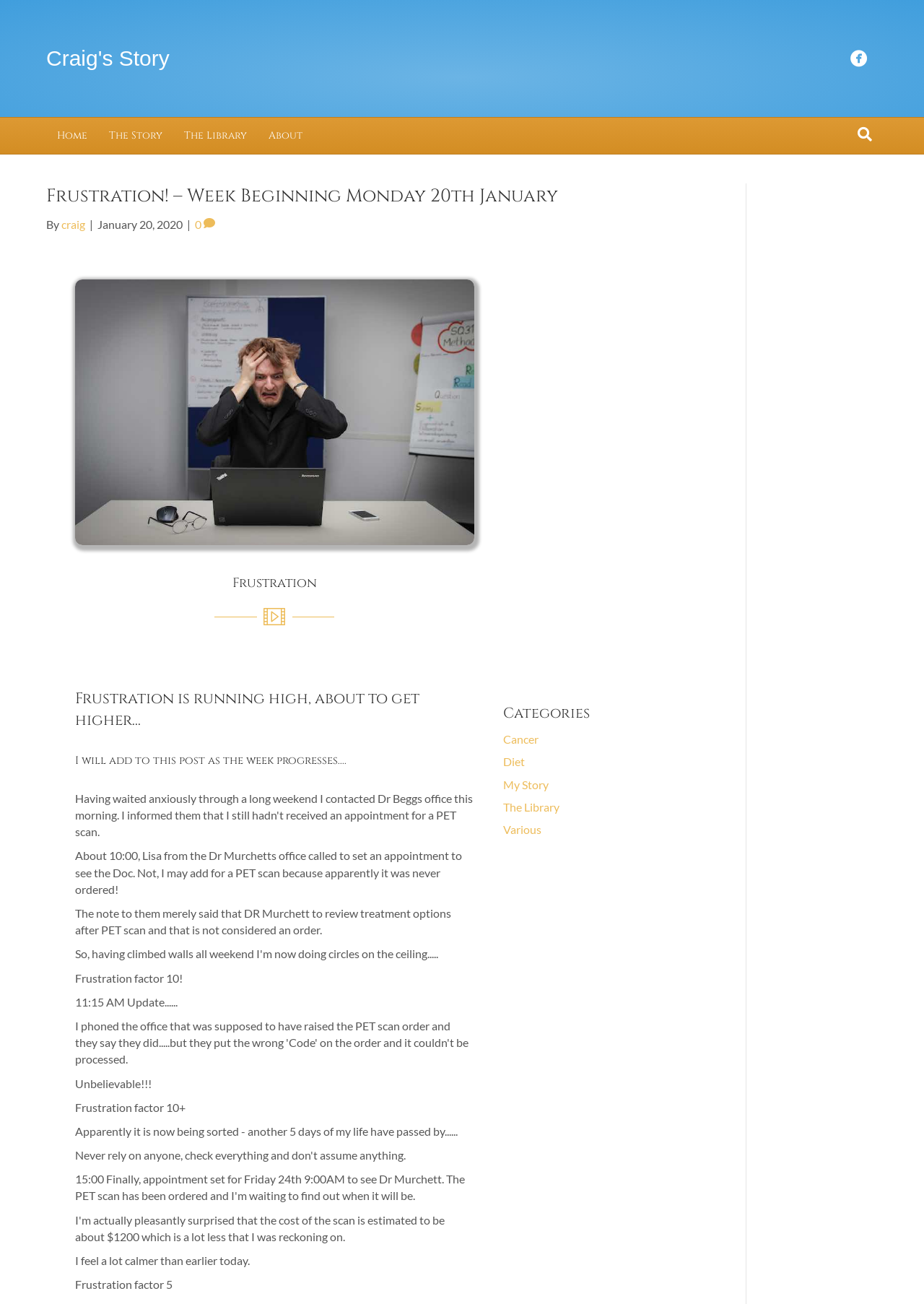Provide the bounding box coordinates of the area you need to click to execute the following instruction: "Contact us".

None